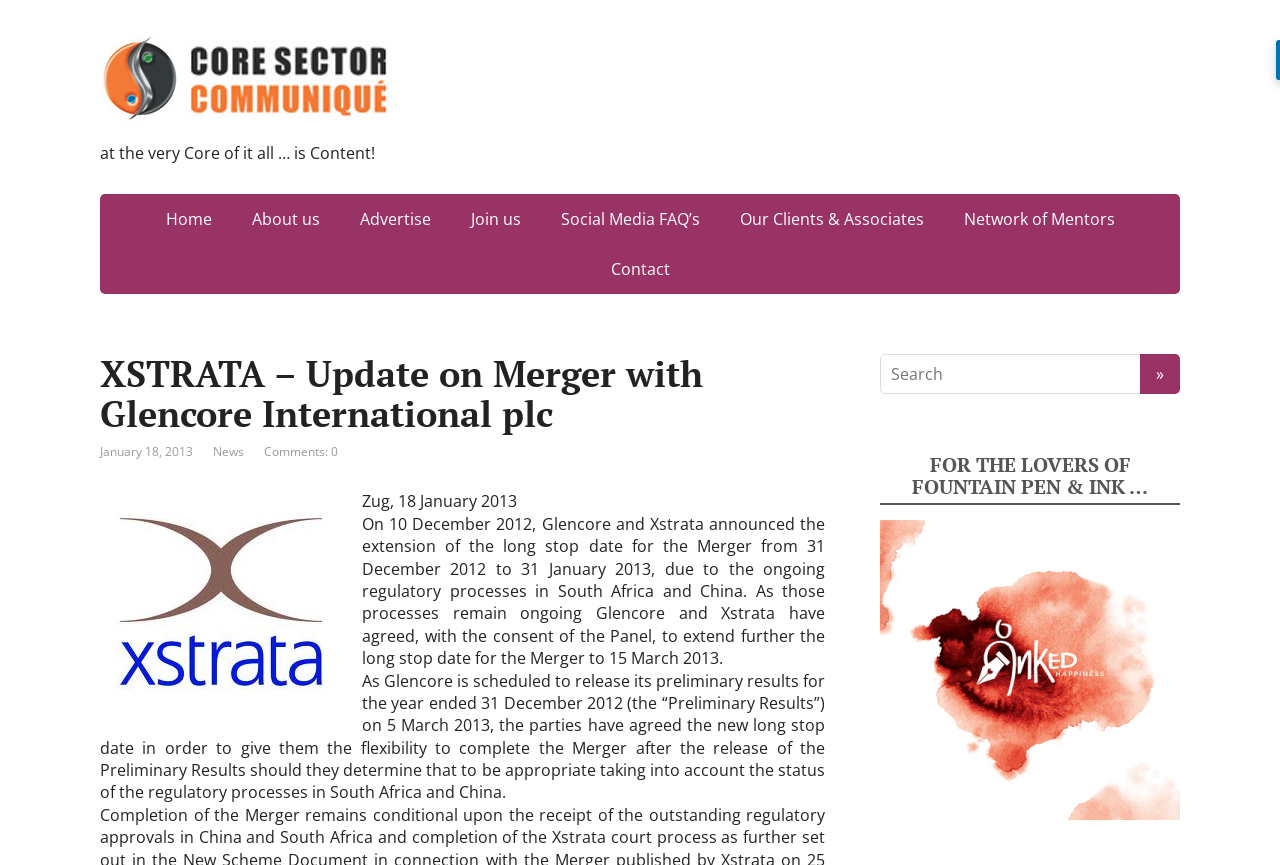With reference to the screenshot, provide a detailed response to the question below:
What is the company announcing an update on?

I found the answer by looking at the heading 'XSTRATA – Update on Merger with Glencore International plc' which suggests that the company is announcing an update on its merger with Glencore International plc.